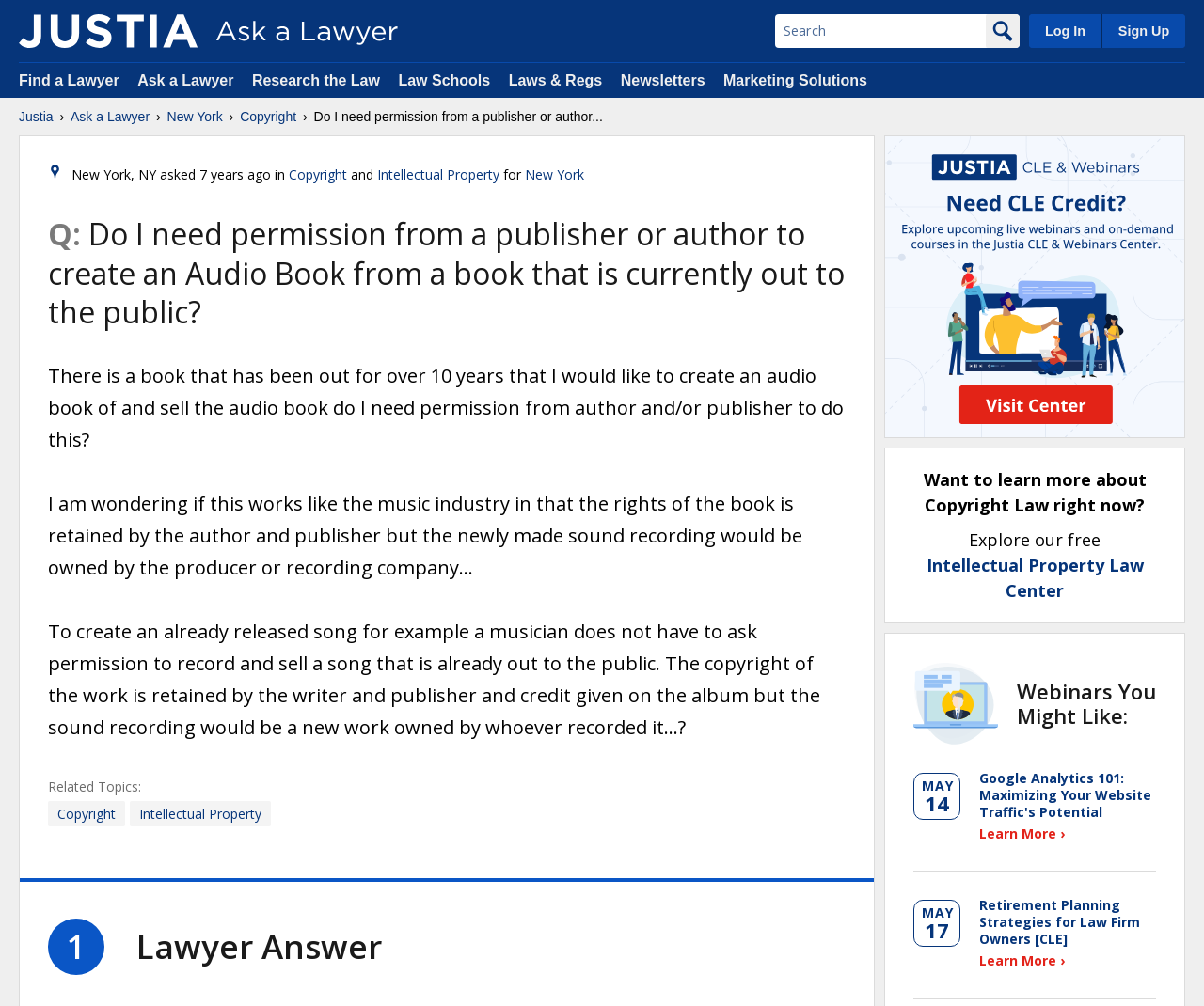Show the bounding box coordinates of the region that should be clicked to follow the instruction: "Find a lawyer."

[0.016, 0.072, 0.099, 0.088]